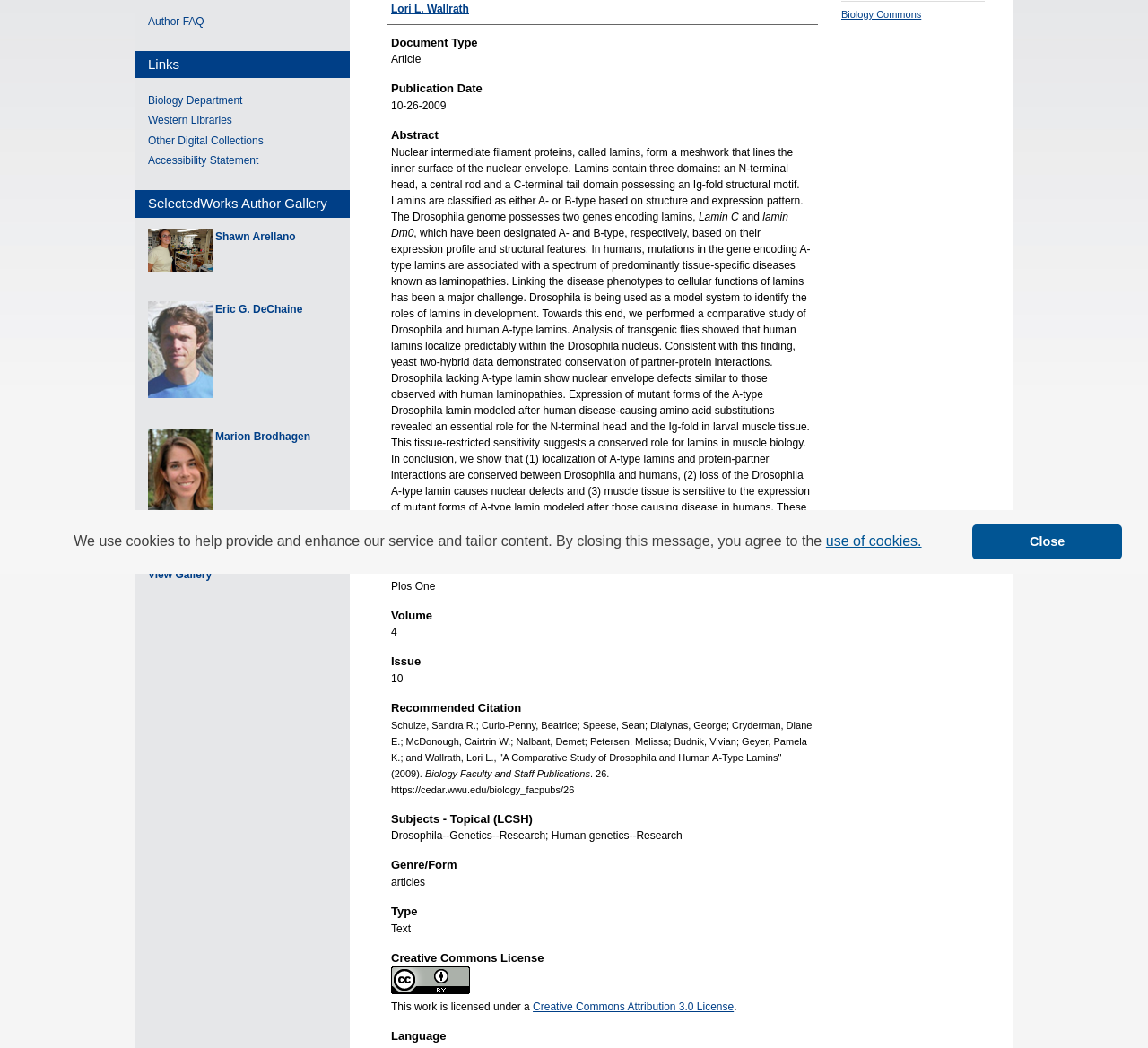Using the description: "Creative Commons Attribution 3.0 License", identify the bounding box of the corresponding UI element in the screenshot.

[0.464, 0.955, 0.639, 0.967]